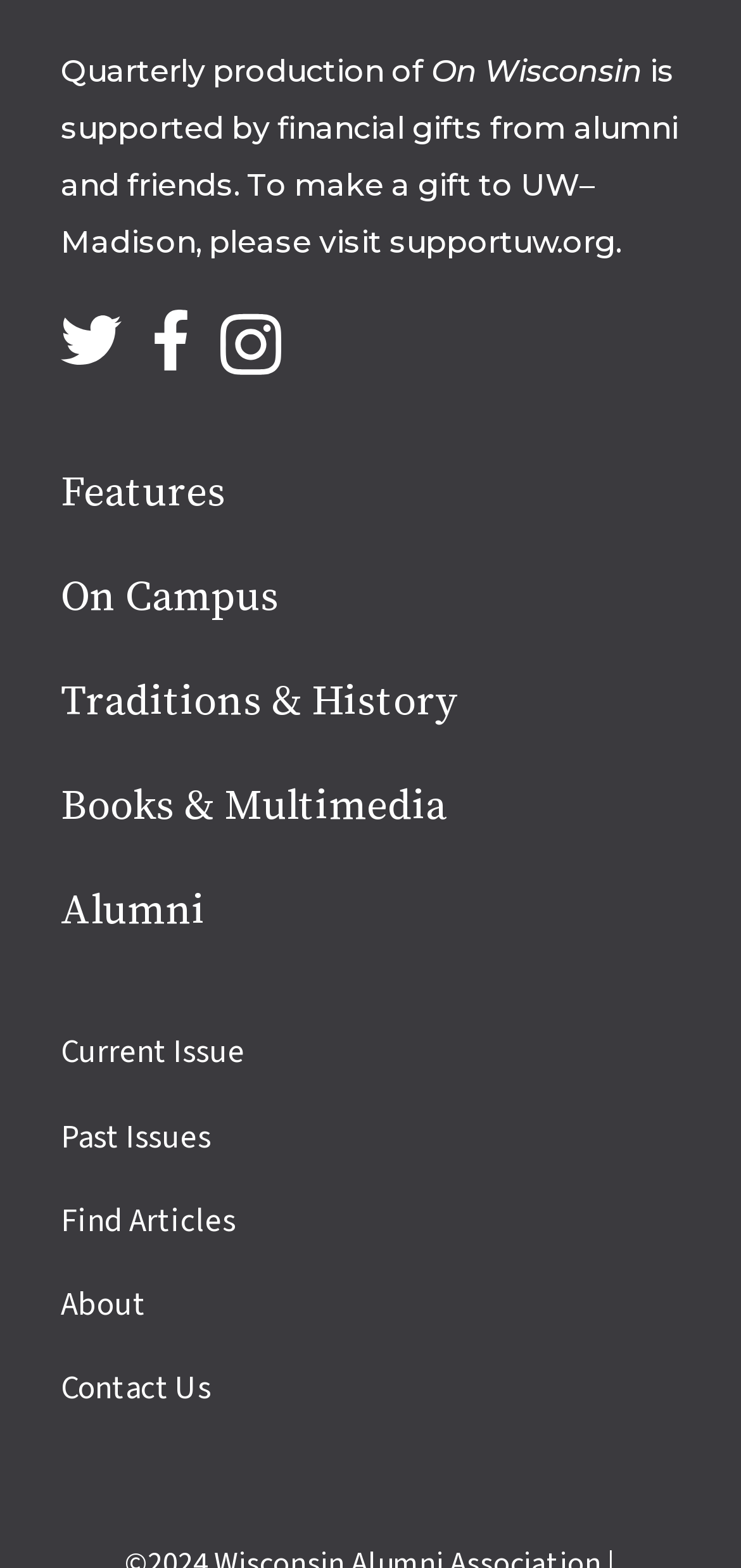Please provide the bounding box coordinates for the element that needs to be clicked to perform the following instruction: "go to Current Issue". The coordinates should be given as four float numbers between 0 and 1, i.e., [left, top, right, bottom].

[0.082, 0.657, 0.331, 0.686]